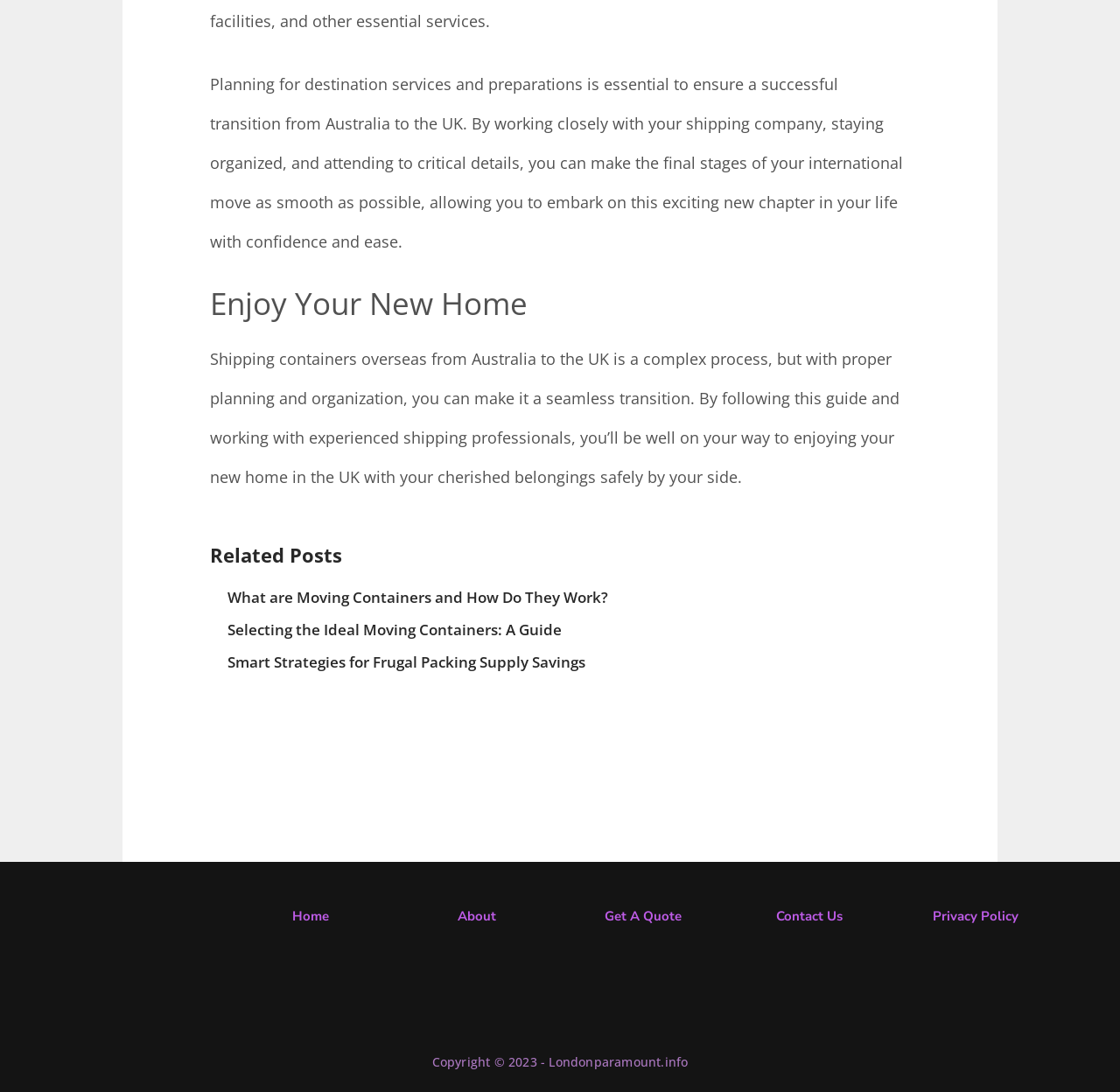Give a one-word or short phrase answer to the question: 
What is the relationship between the UK and Australia in this context?

International move